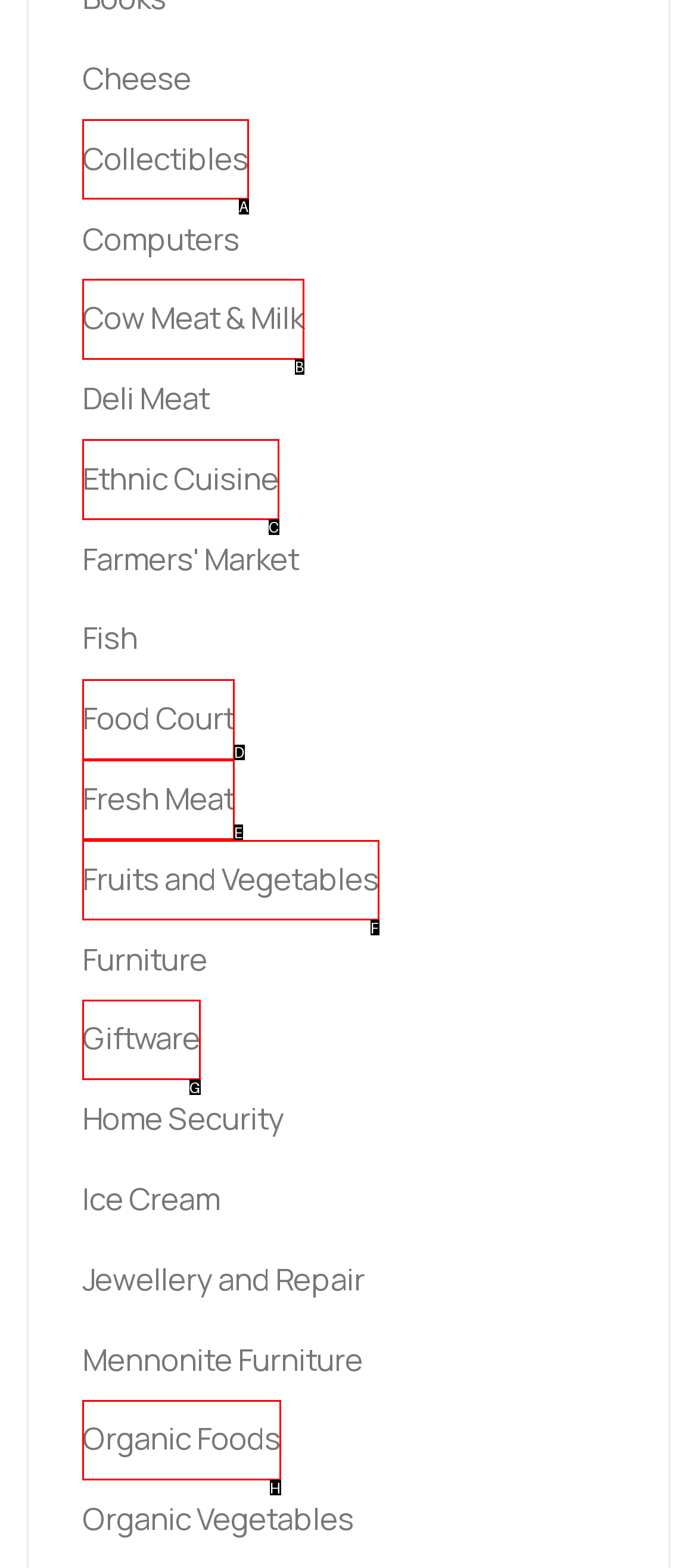Determine the letter of the UI element that will complete the task: explore Fruits and Vegetables
Reply with the corresponding letter.

F